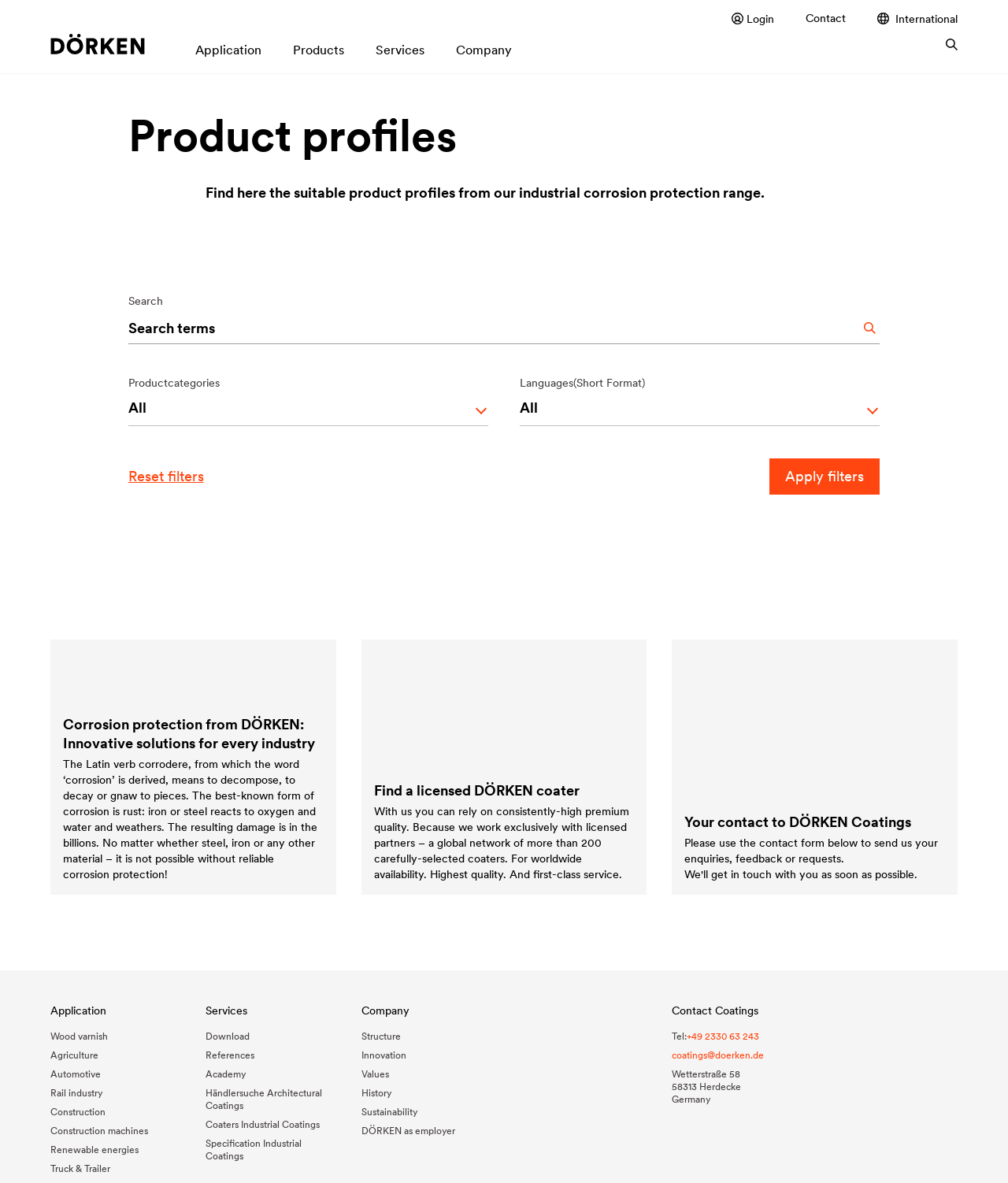Please locate the bounding box coordinates of the element that should be clicked to achieve the given instruction: "Apply filters".

[0.764, 0.387, 0.873, 0.418]